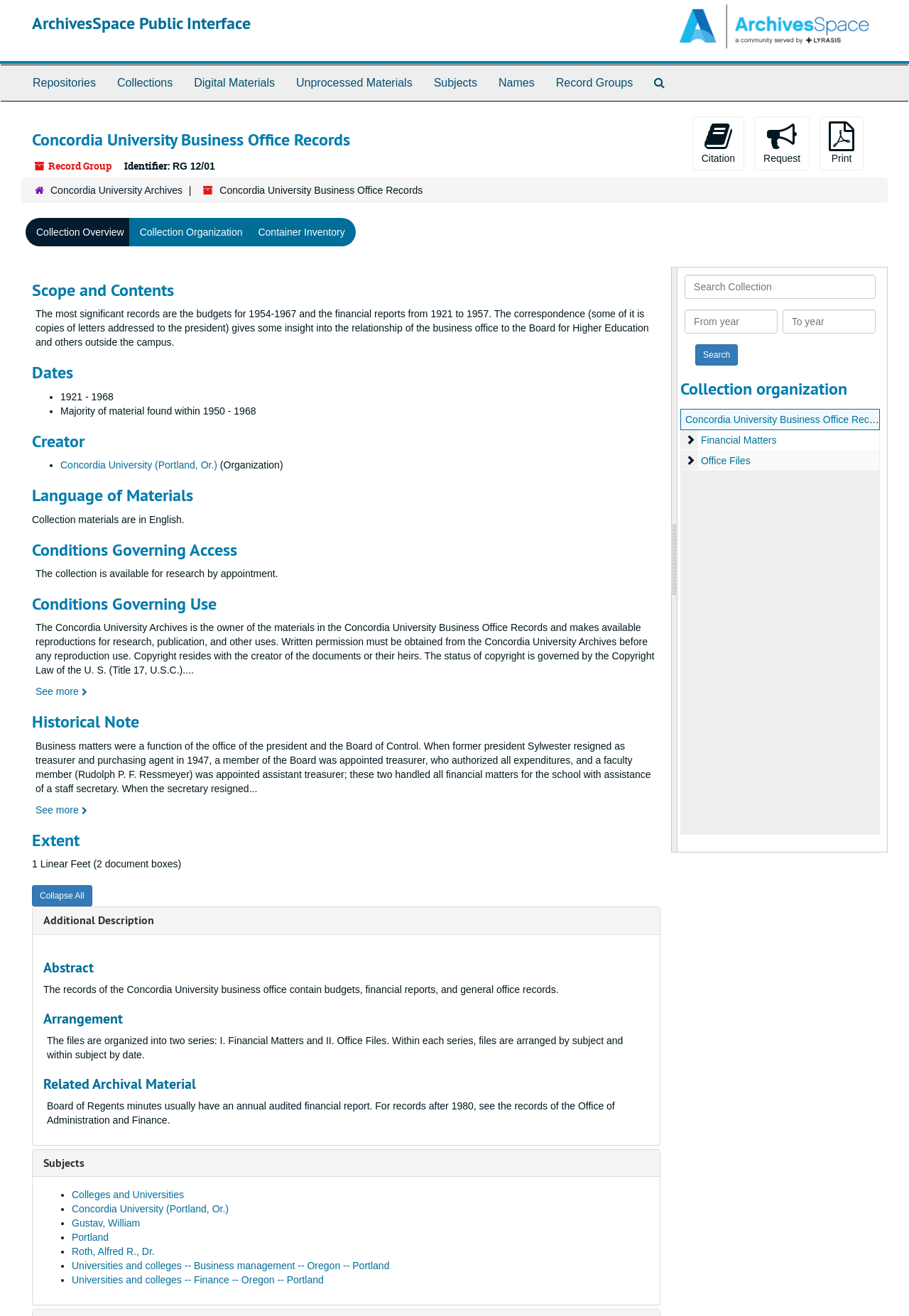Locate the bounding box coordinates of the segment that needs to be clicked to meet this instruction: "View the collection overview".

[0.028, 0.166, 0.148, 0.187]